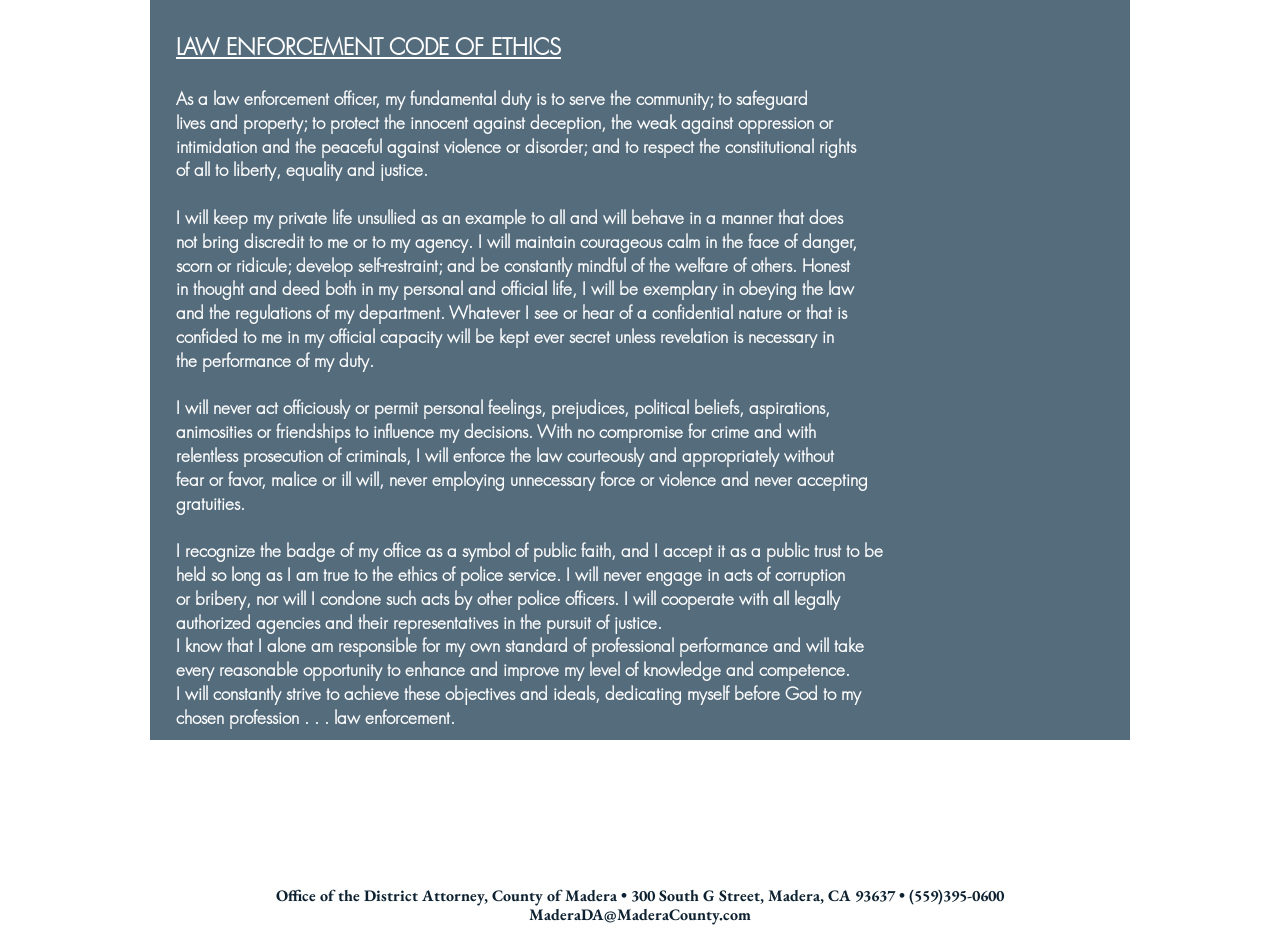Utilize the details in the image to give a detailed response to the question: What is the purpose of a law enforcement officer's duty?

The text explains that a law enforcement officer's duty is to respect the constitutional rights of all to liberty, equality, and justice. This is evident in the phrase 'to respect the constitutional rights of all to liberty, equality and justice.'